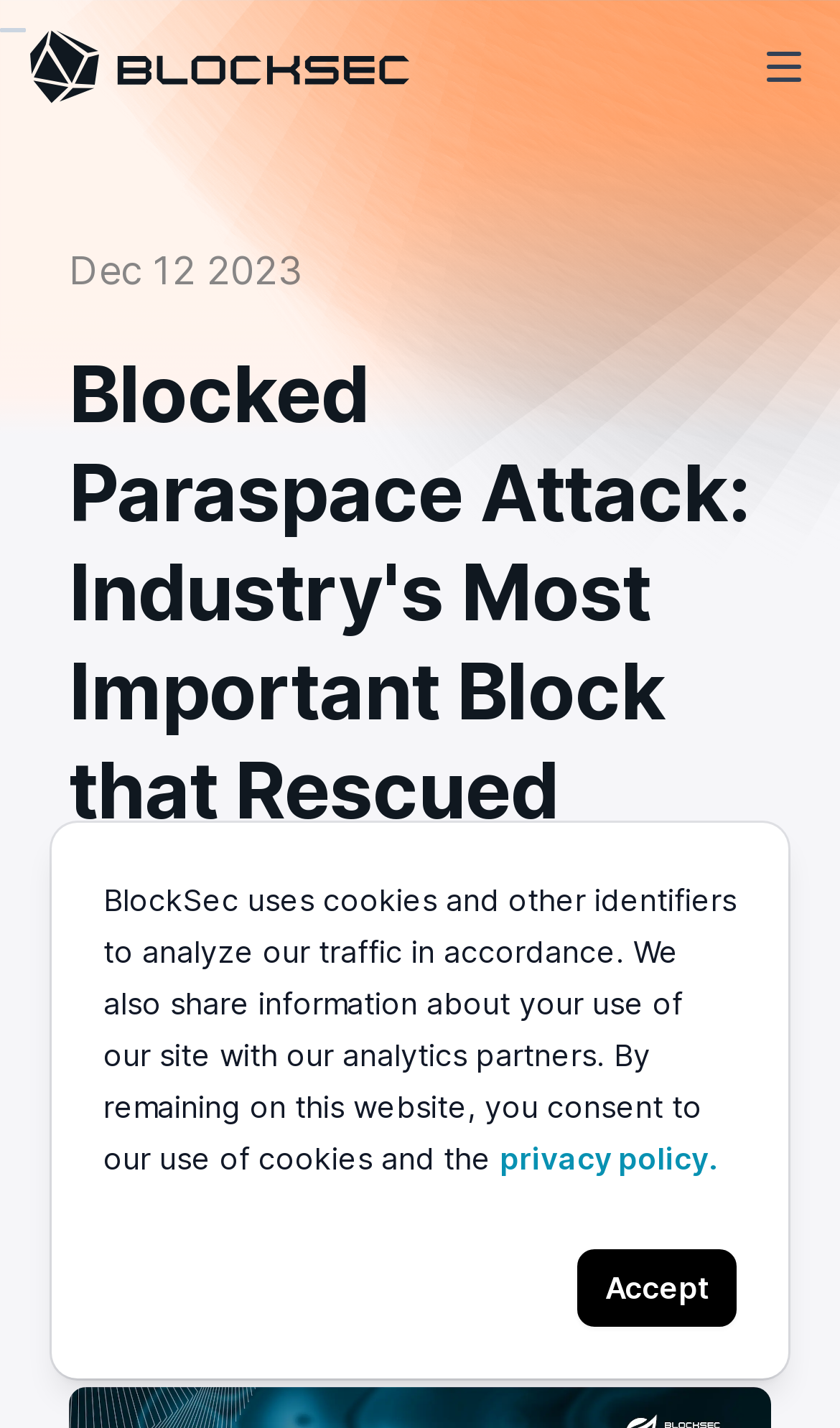Answer succinctly with a single word or phrase:
What is the website's policy on cookies?

Consent to use of cookies